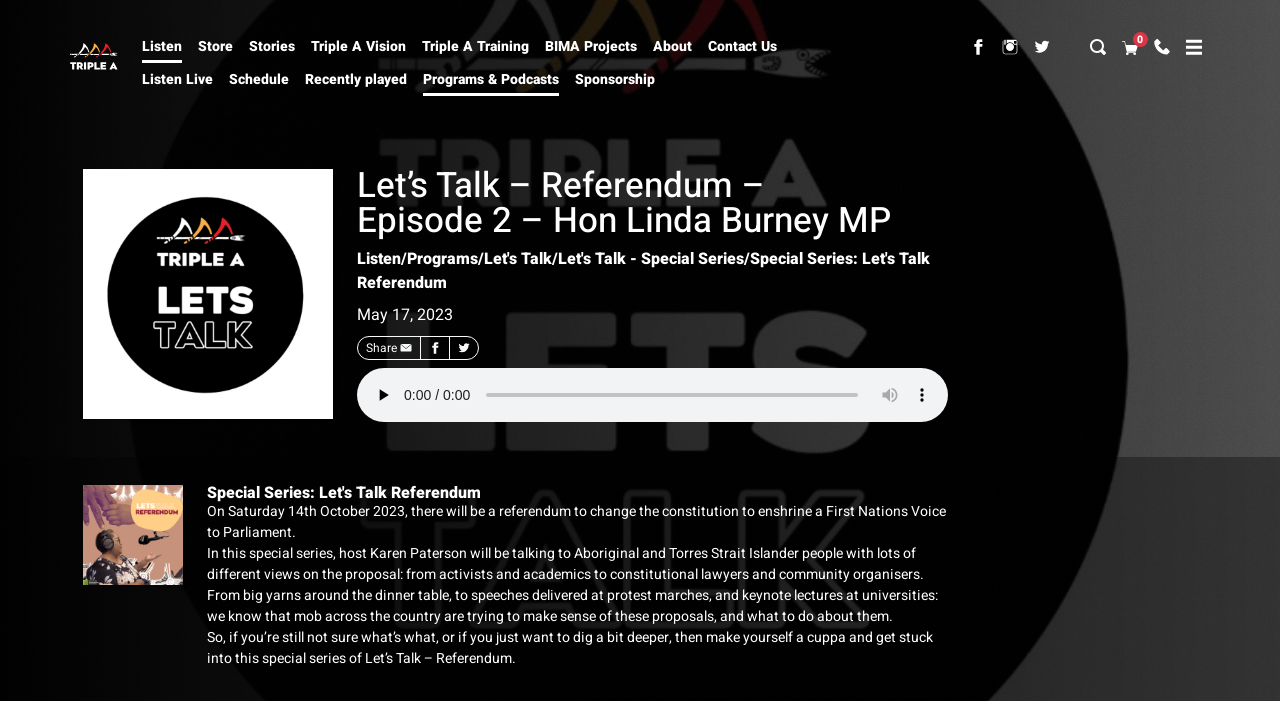Identify and provide the main heading of the webpage.

Let’s Talk – Referendum – Episode 2 – Hon Linda Burney MP